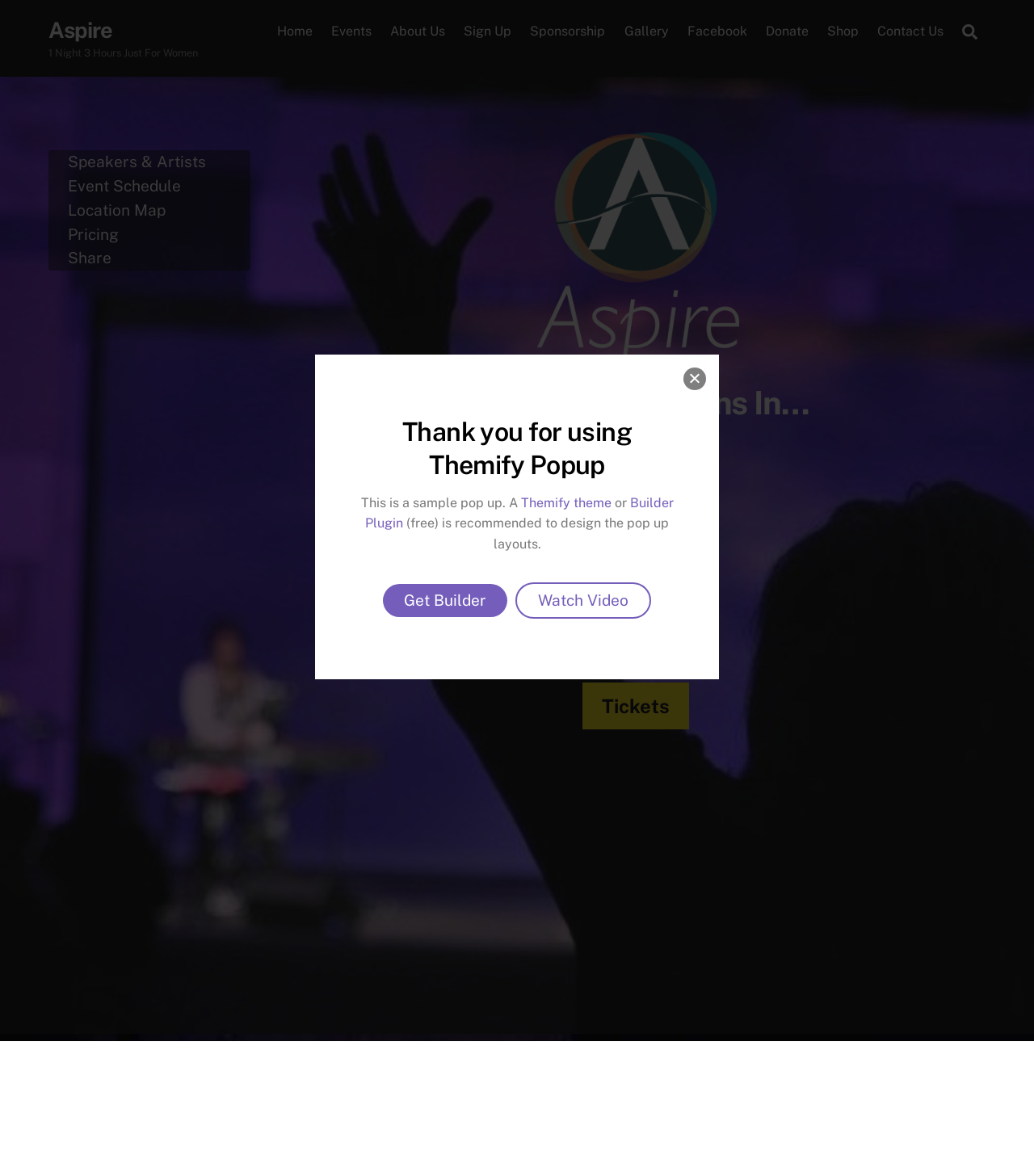Could you locate the bounding box coordinates for the section that should be clicked to accomplish this task: "Visit the Indiana Catholic Action Network".

None